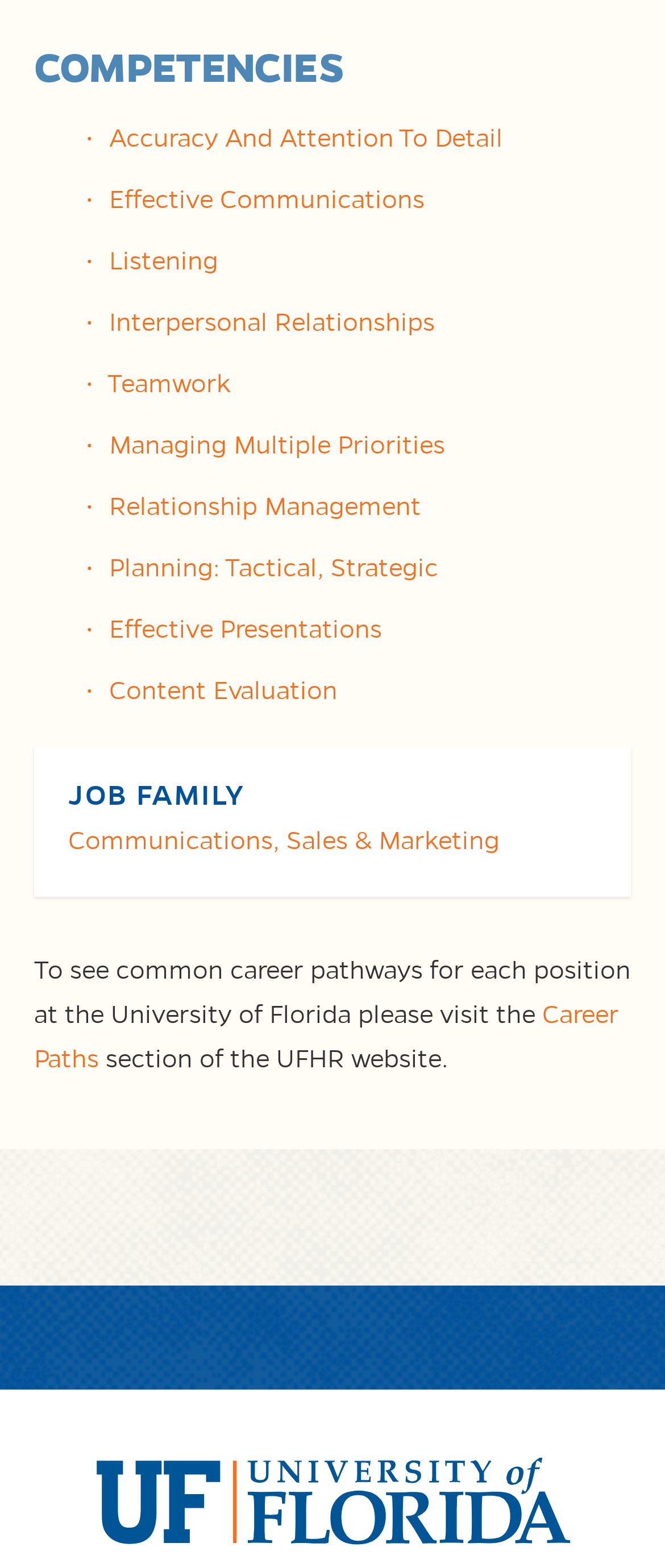Where can I find common career pathways for each position at the University of Florida?
Provide a fully detailed and comprehensive answer to the question.

I read the text that says 'To see common career pathways for each position at the University of Florida please visit the Career Paths section of the UFHR website.' This indicates that the UFHR website is where I can find common career pathways for each position at the University of Florida.